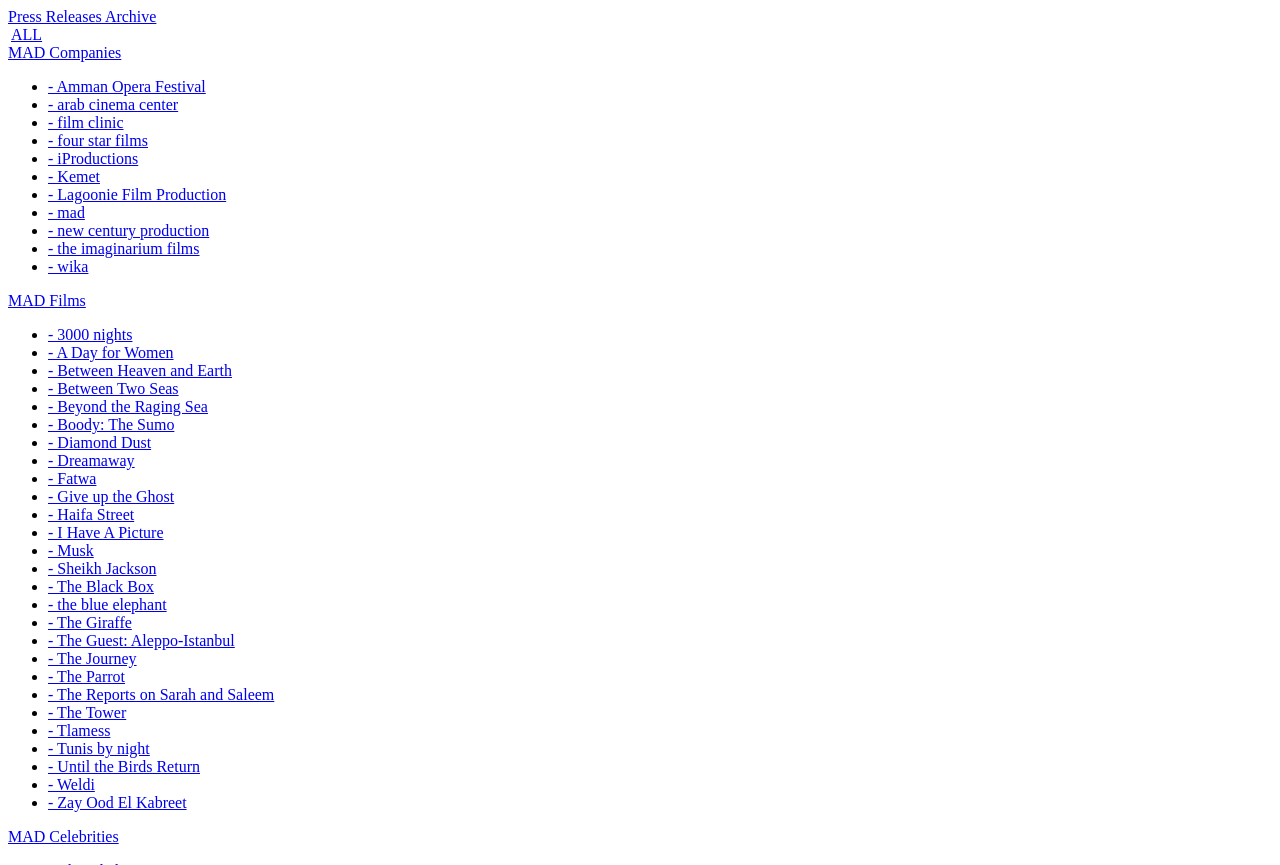Please answer the following question using a single word or phrase: 
How many companies are listed under 'MAD Companies'?

12